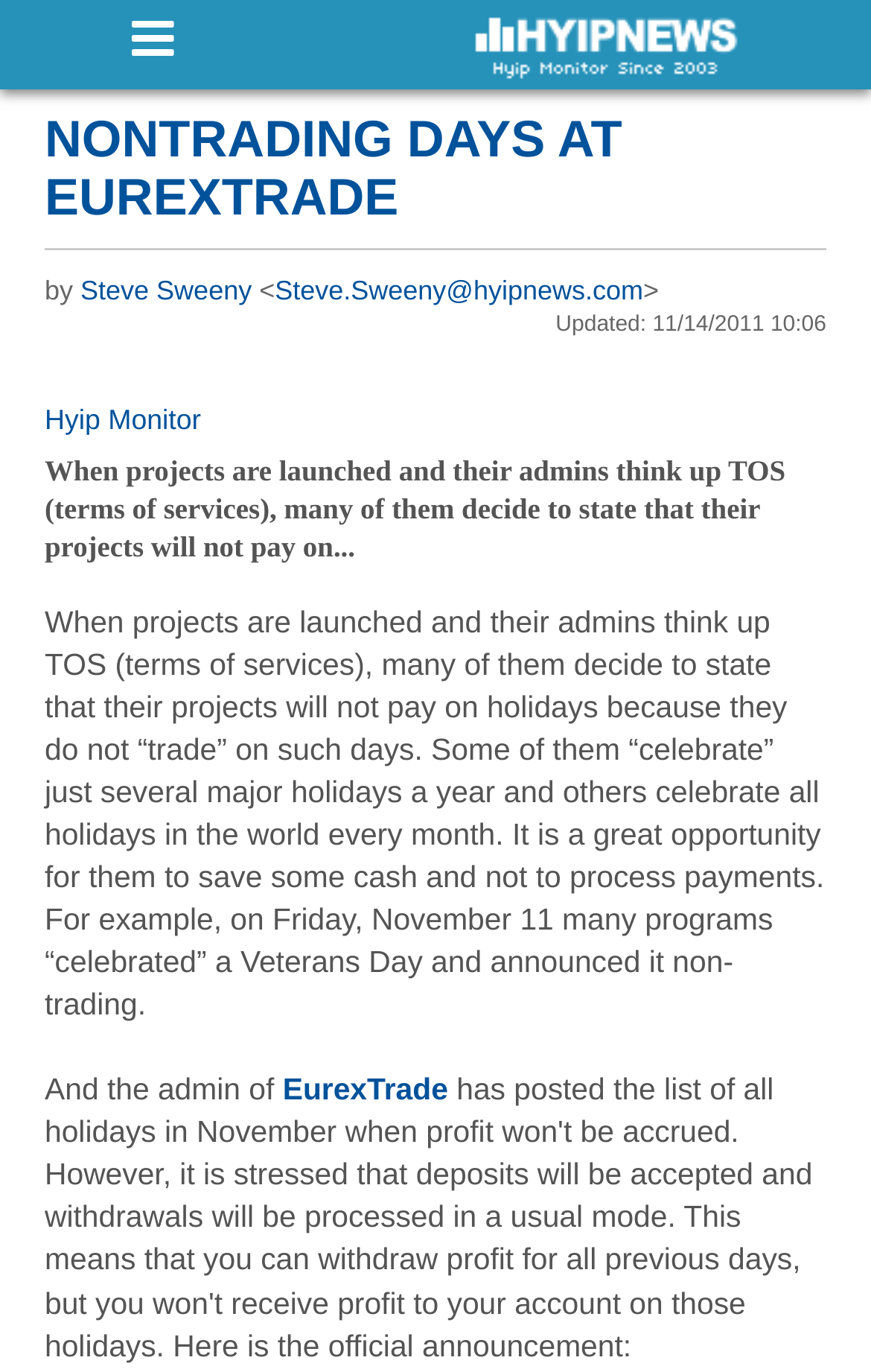What holiday is mentioned in the article?
From the image, respond with a single word or phrase.

Veterans Day